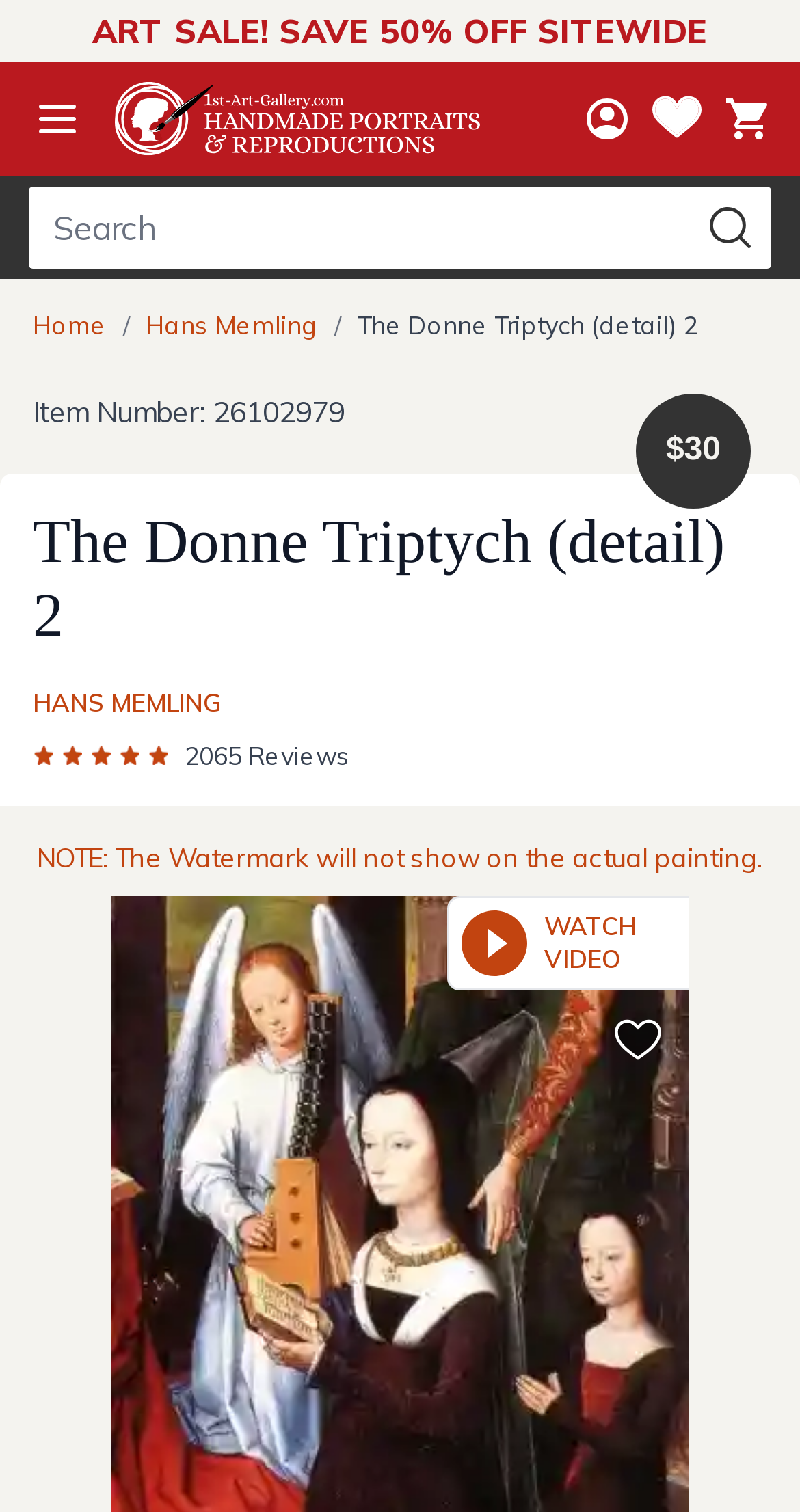Please find the bounding box coordinates of the clickable region needed to complete the following instruction: "Go to cart". The bounding box coordinates must consist of four float numbers between 0 and 1, i.e., [left, top, right, bottom].

[0.908, 0.065, 0.959, 0.092]